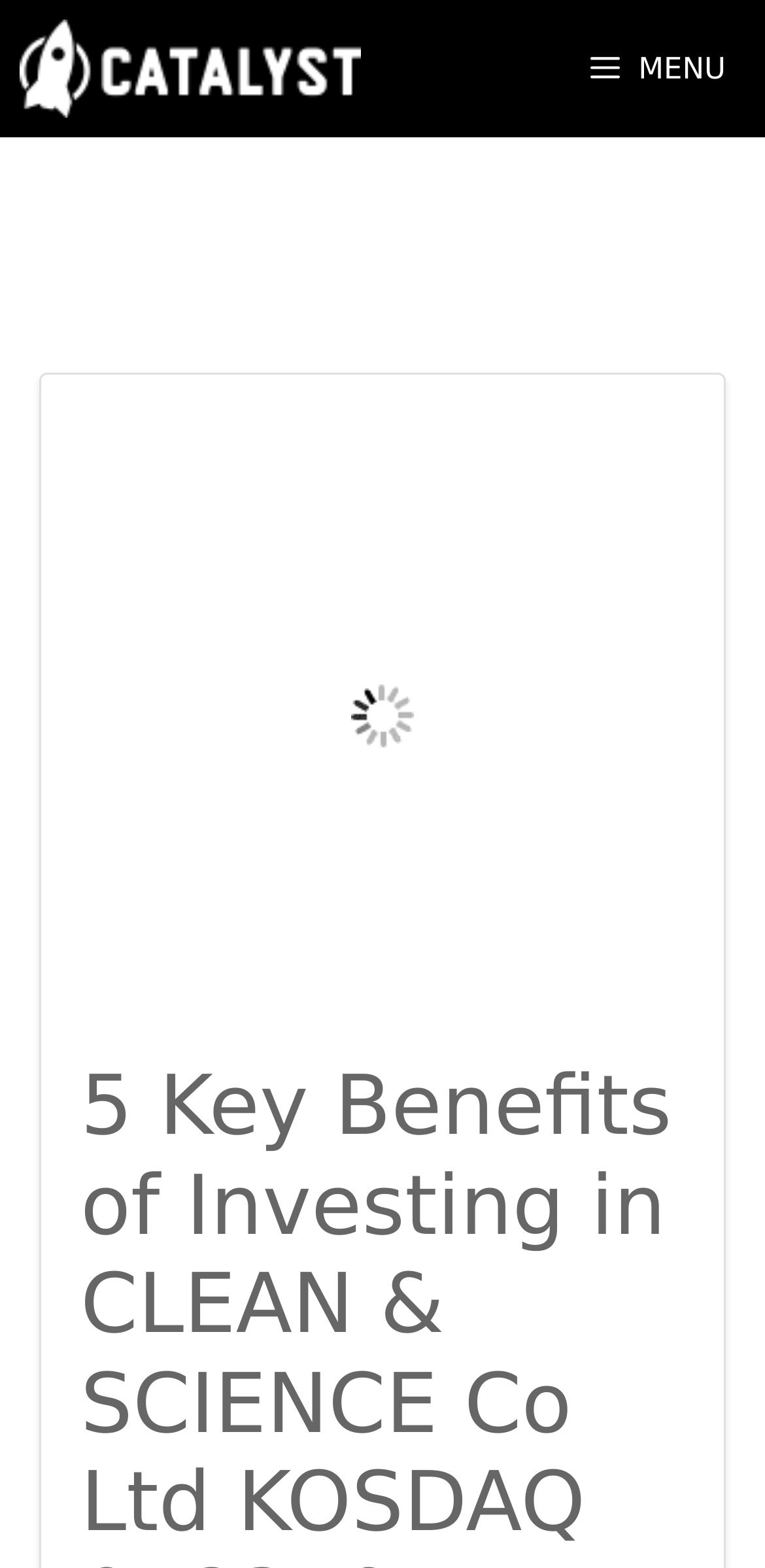Calculate the bounding box coordinates of the UI element given the description: "name="submitContext" value="Search"".

None